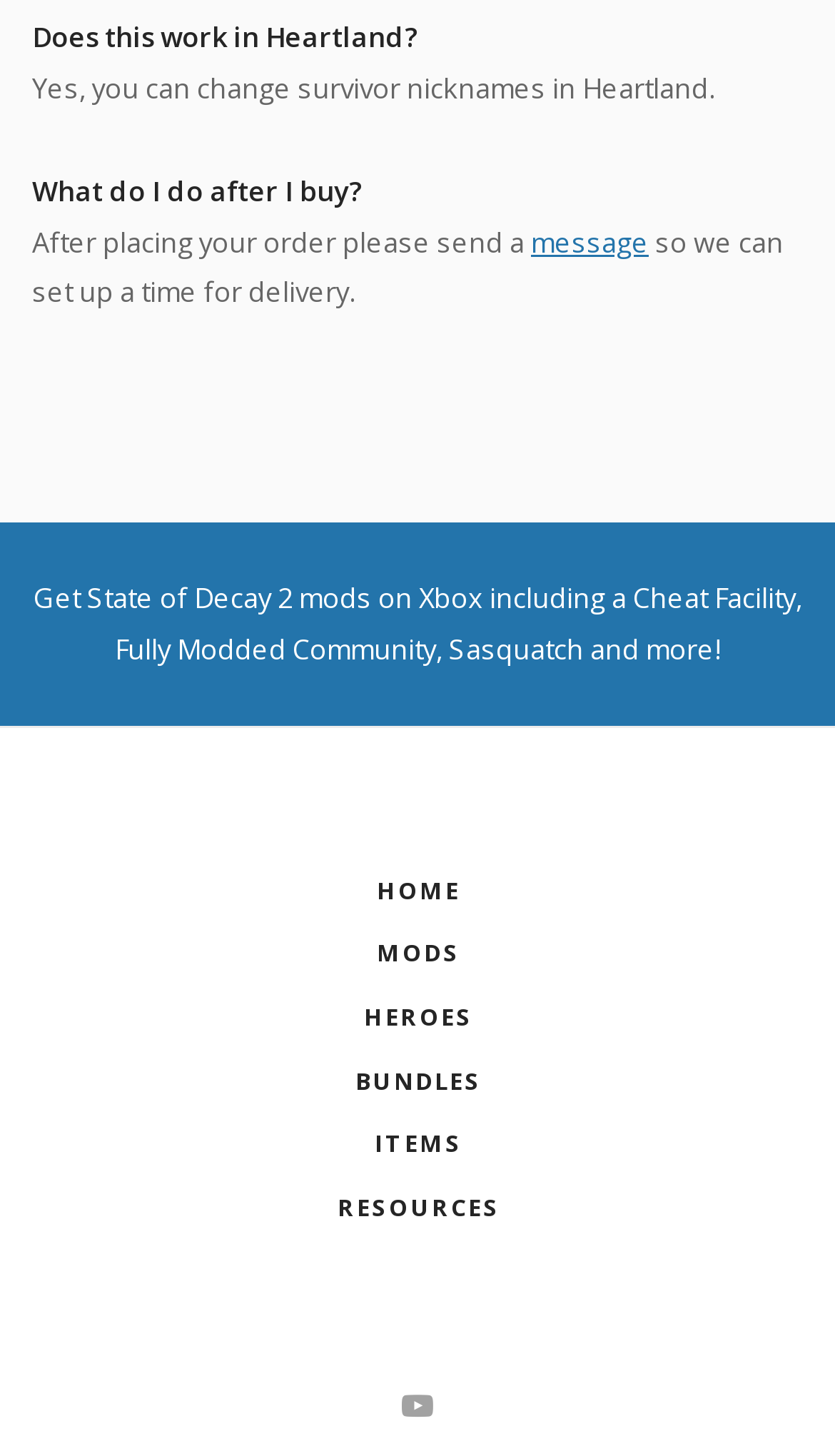Provide a brief response to the question using a single word or phrase: 
How many links are there in the navigation menu?

7